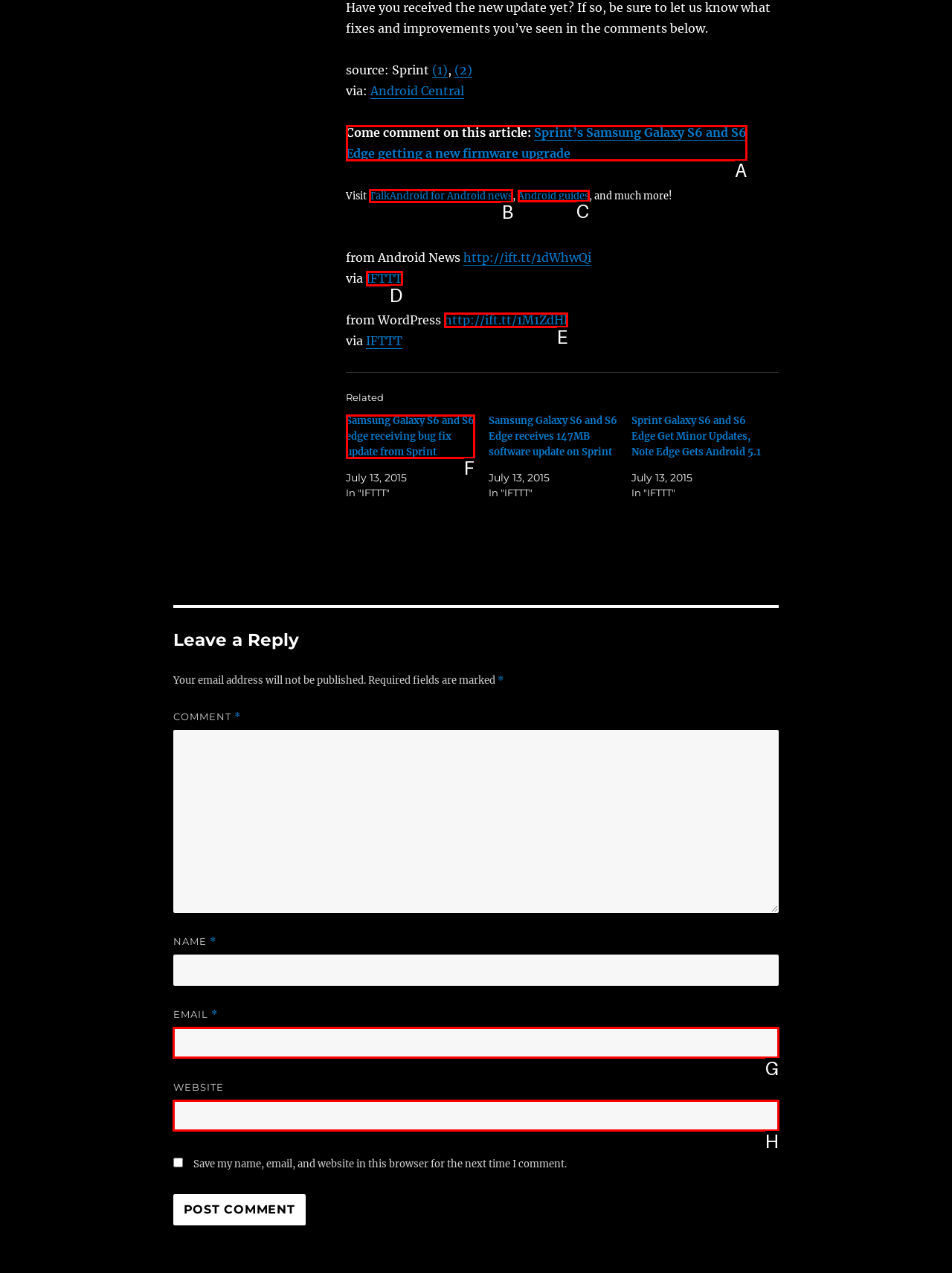To complete the task: Click on the link to visit TalkAndroid for Android news, which option should I click? Answer with the appropriate letter from the provided choices.

B